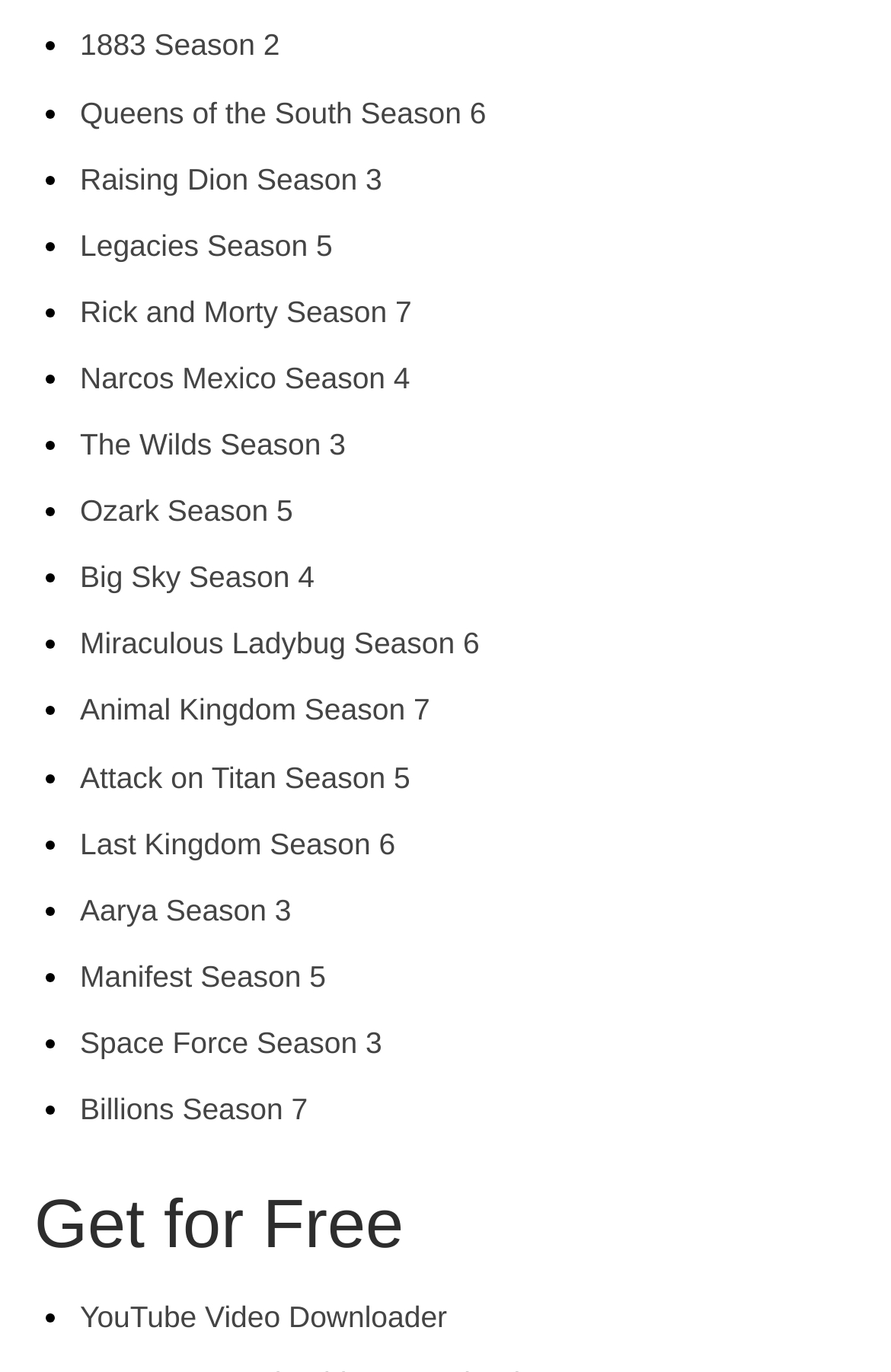Provide a thorough and detailed response to the question by examining the image: 
How many list markers are on the webpage?

I counted the number of list markers (represented by '•') on the webpage and found 24 of them, each corresponding to a TV show season.